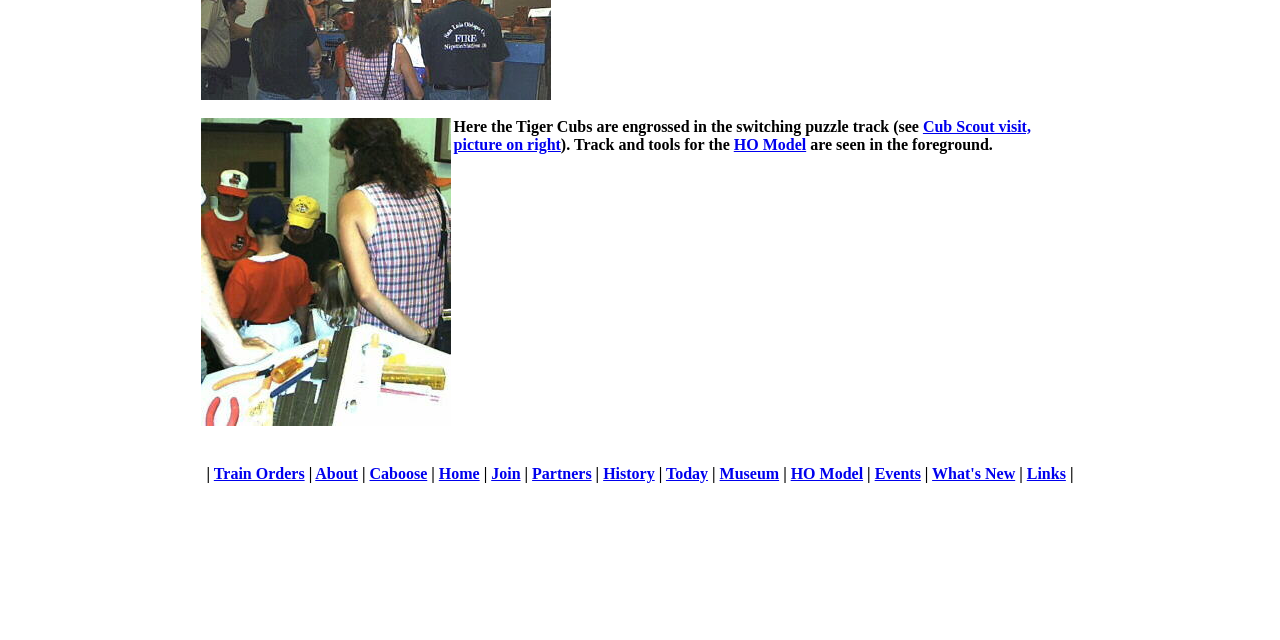Please provide the bounding box coordinate of the region that matches the element description: HO Model. Coordinates should be in the format (top-left x, top-left y, bottom-right x, bottom-right y) and all values should be between 0 and 1.

[0.573, 0.212, 0.63, 0.239]